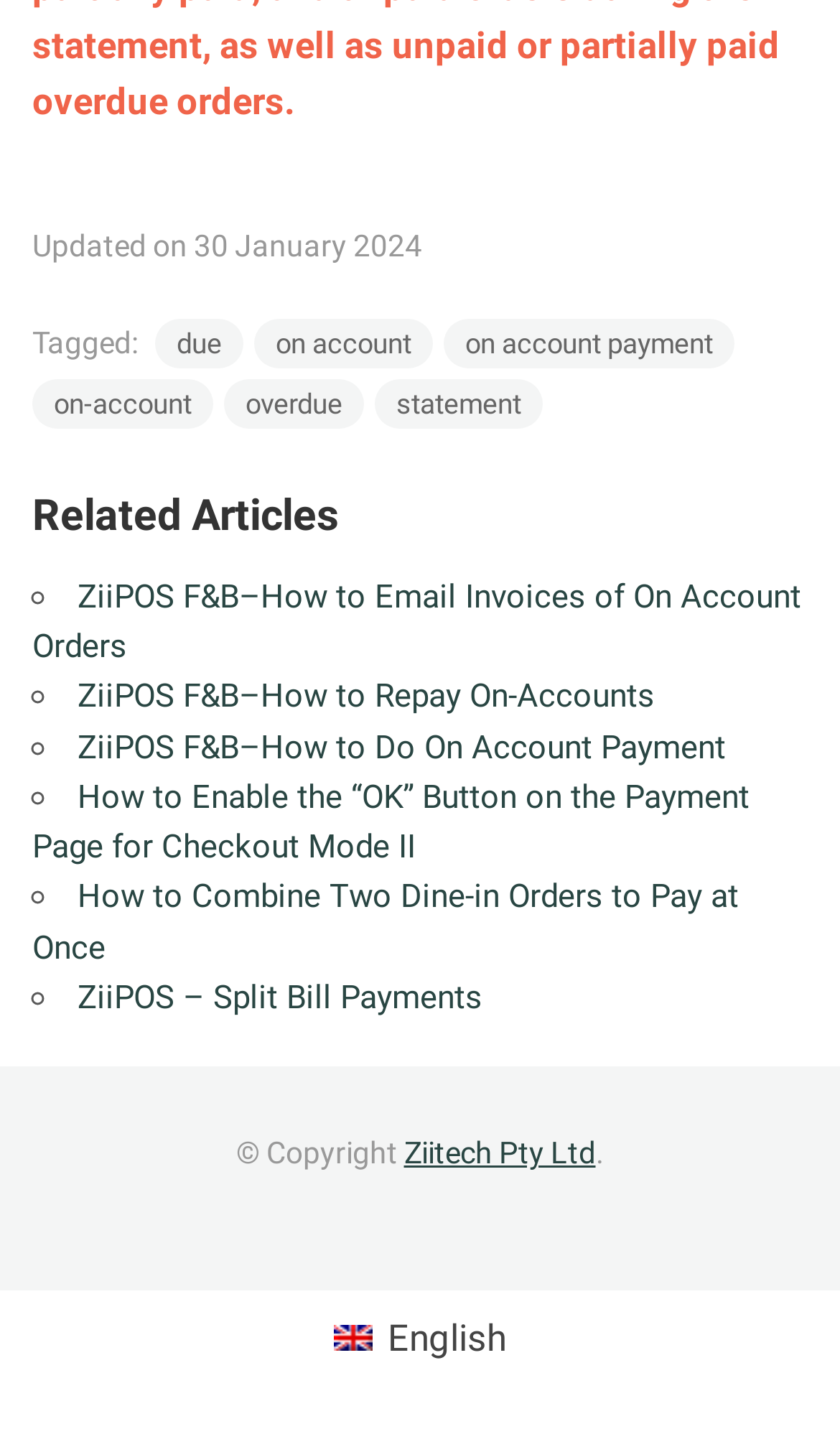Please locate the bounding box coordinates of the region I need to click to follow this instruction: "View Window Base Junction Profile".

None